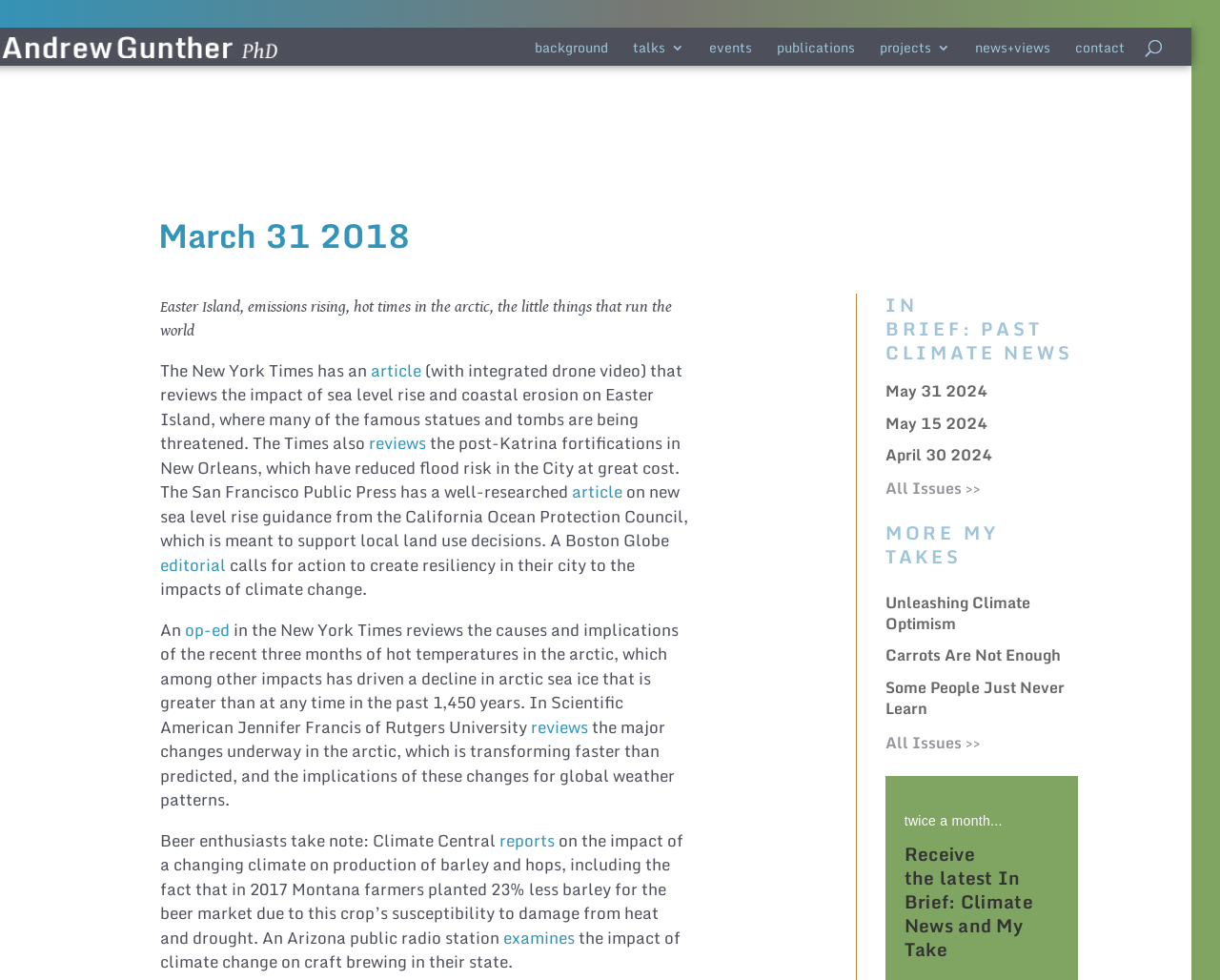How many links are there in the navigation menu?
Please answer the question as detailed as possible based on the image.

There are 7 links in the navigation menu which are obtained from the link elements with the texts 'background', 'talks 3', 'events', 'publications', 'projects 3', 'news+views', and 'contact'.